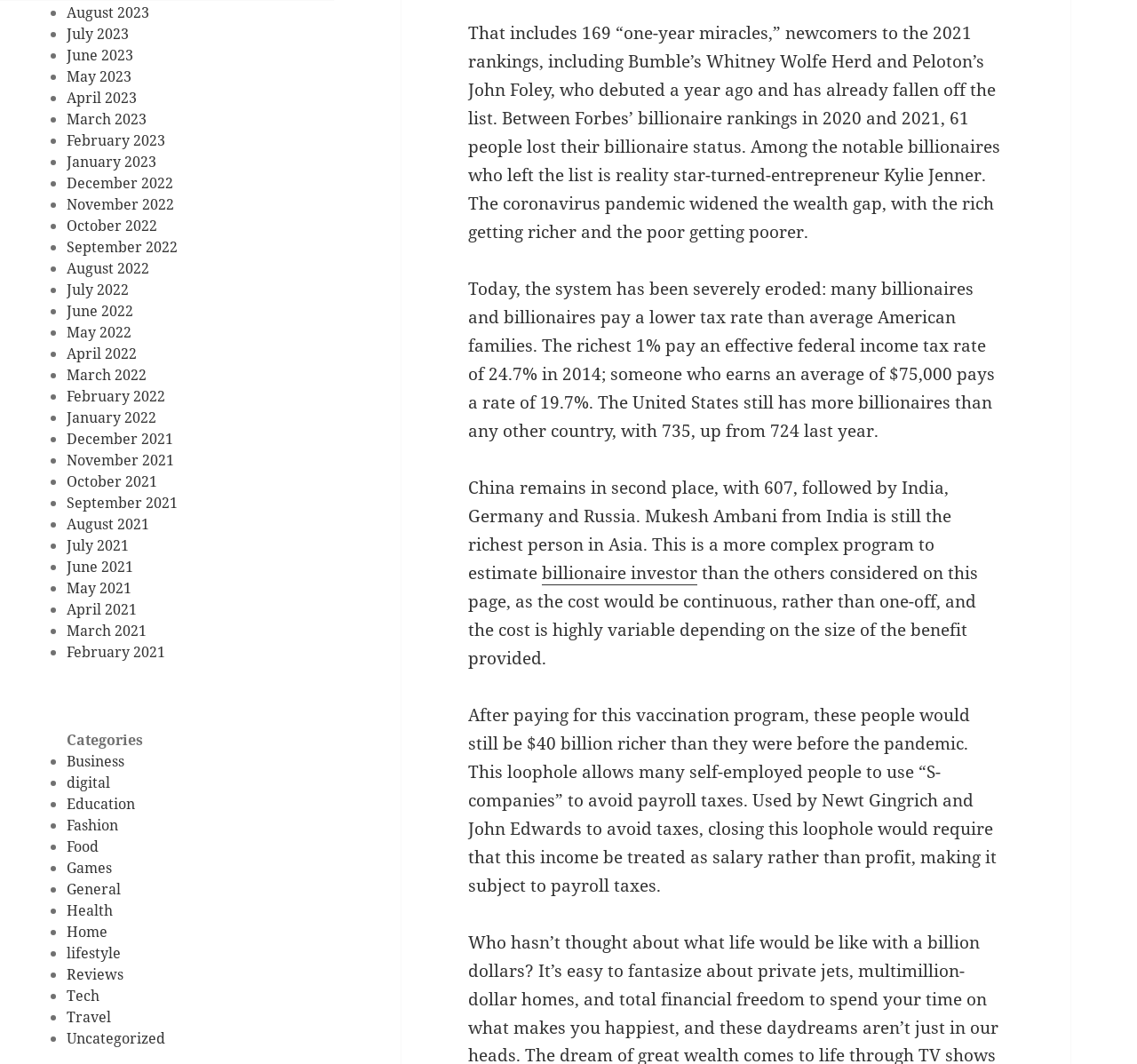Indicate the bounding box coordinates of the clickable region to achieve the following instruction: "View August 2023."

[0.059, 0.002, 0.131, 0.021]